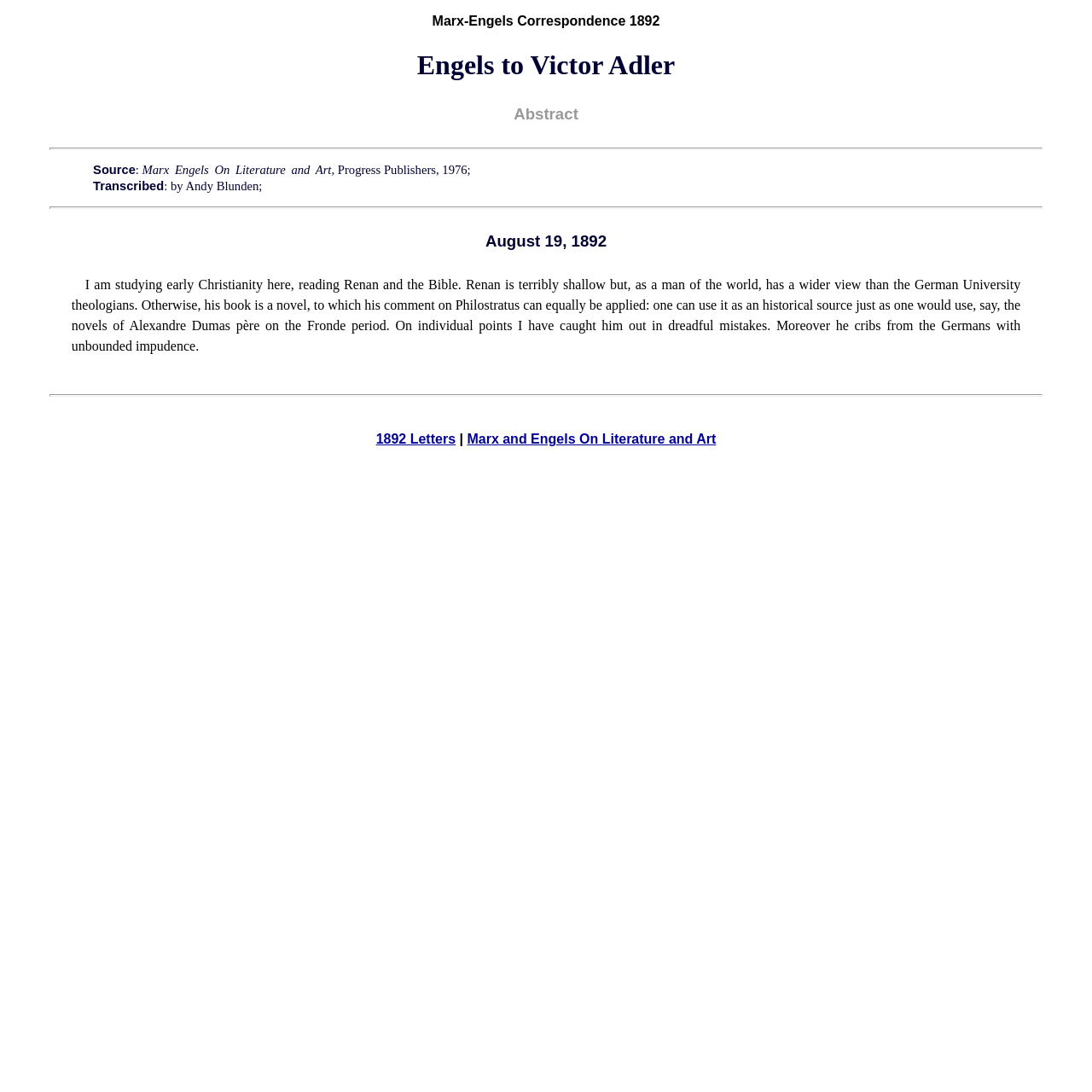What is the title of the book being referred to?
Based on the visual details in the image, please answer the question thoroughly.

The answer can be found by looking at the StaticText element 'Marx Engels On Literature and Art' which is likely the title of the book being referred to in the letter.